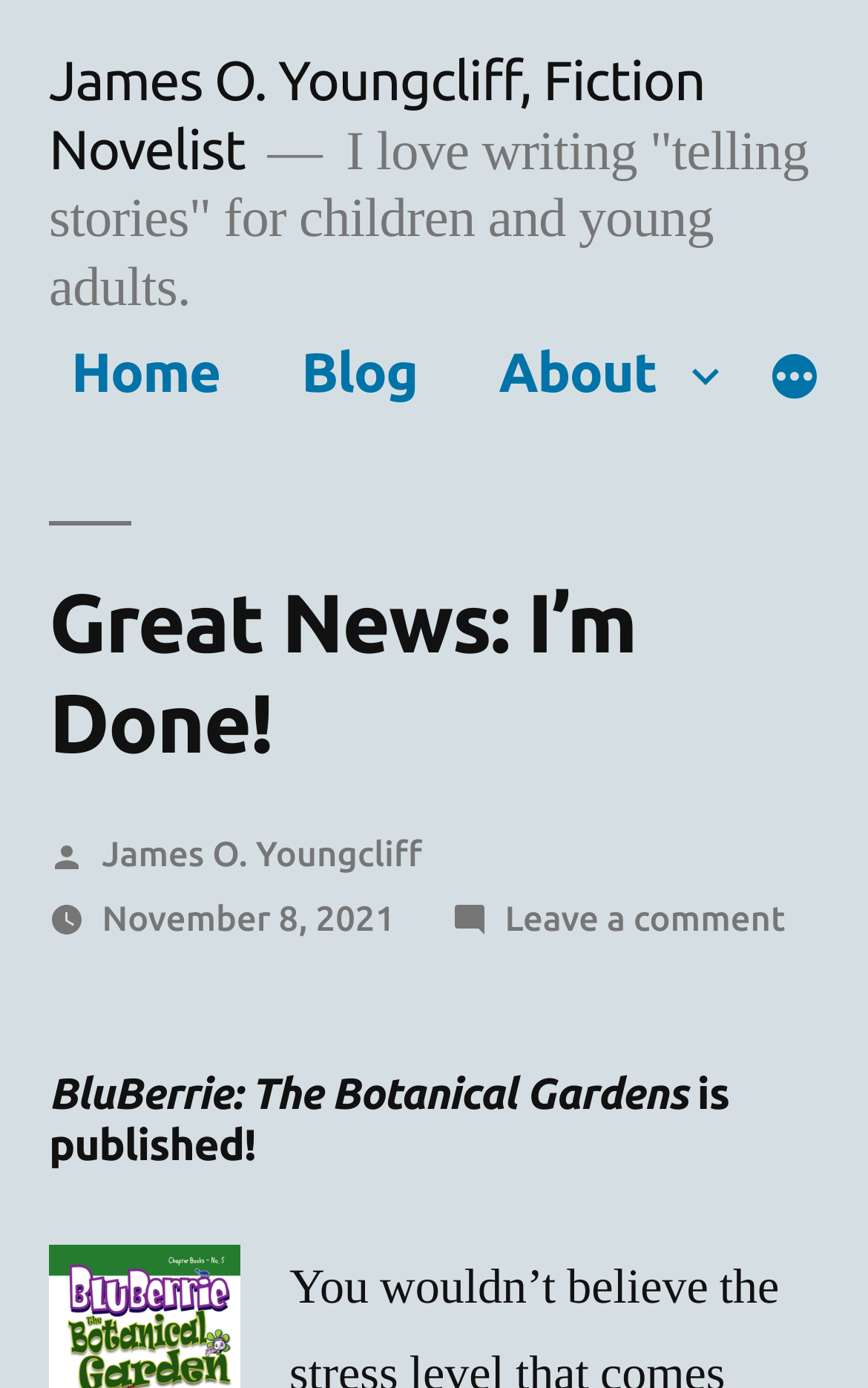Please identify the bounding box coordinates of the element I need to click to follow this instruction: "view more options".

[0.886, 0.255, 0.947, 0.293]